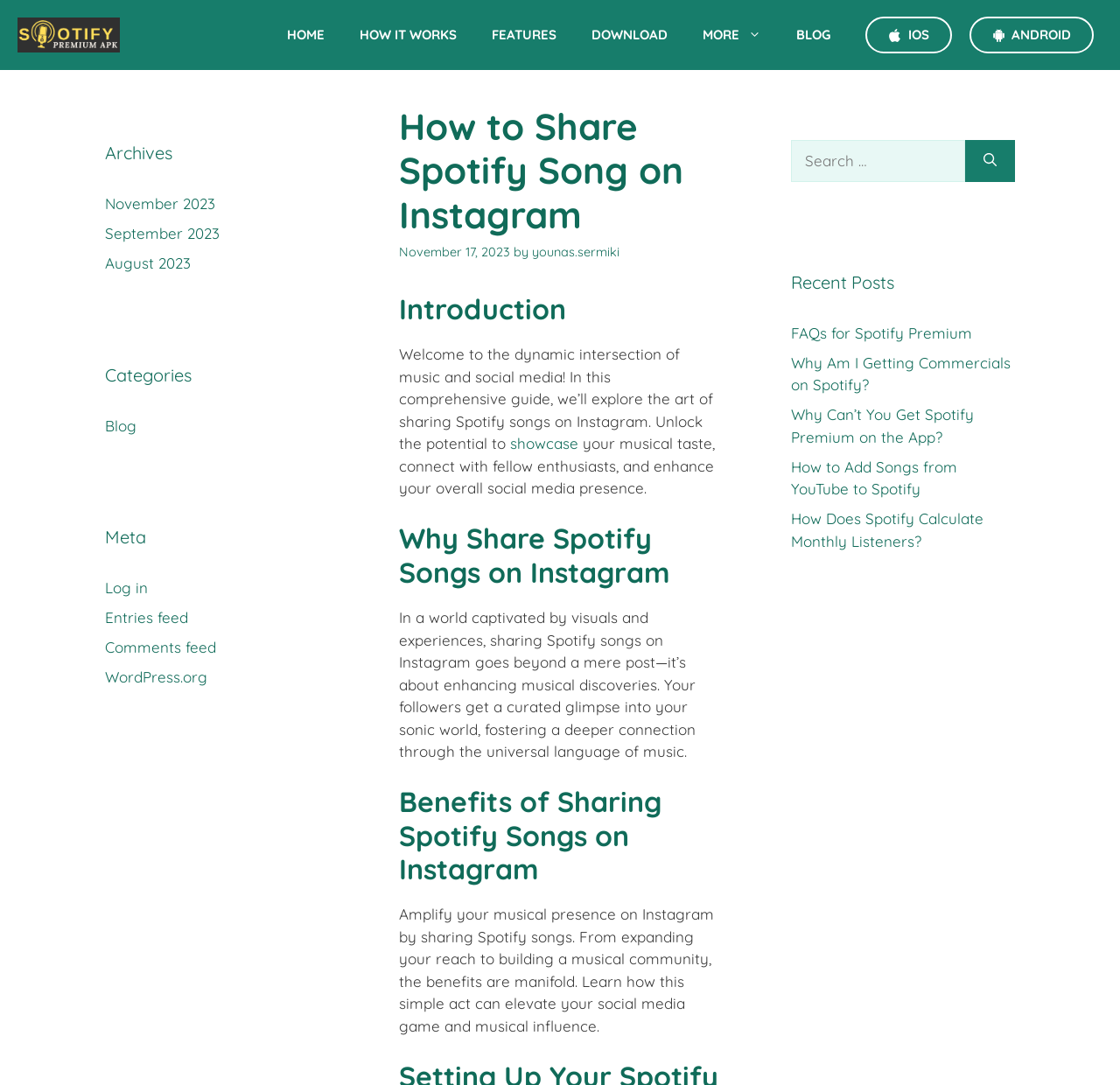Find the bounding box coordinates of the element I should click to carry out the following instruction: "View the 'Recent Posts'".

[0.706, 0.248, 0.906, 0.272]